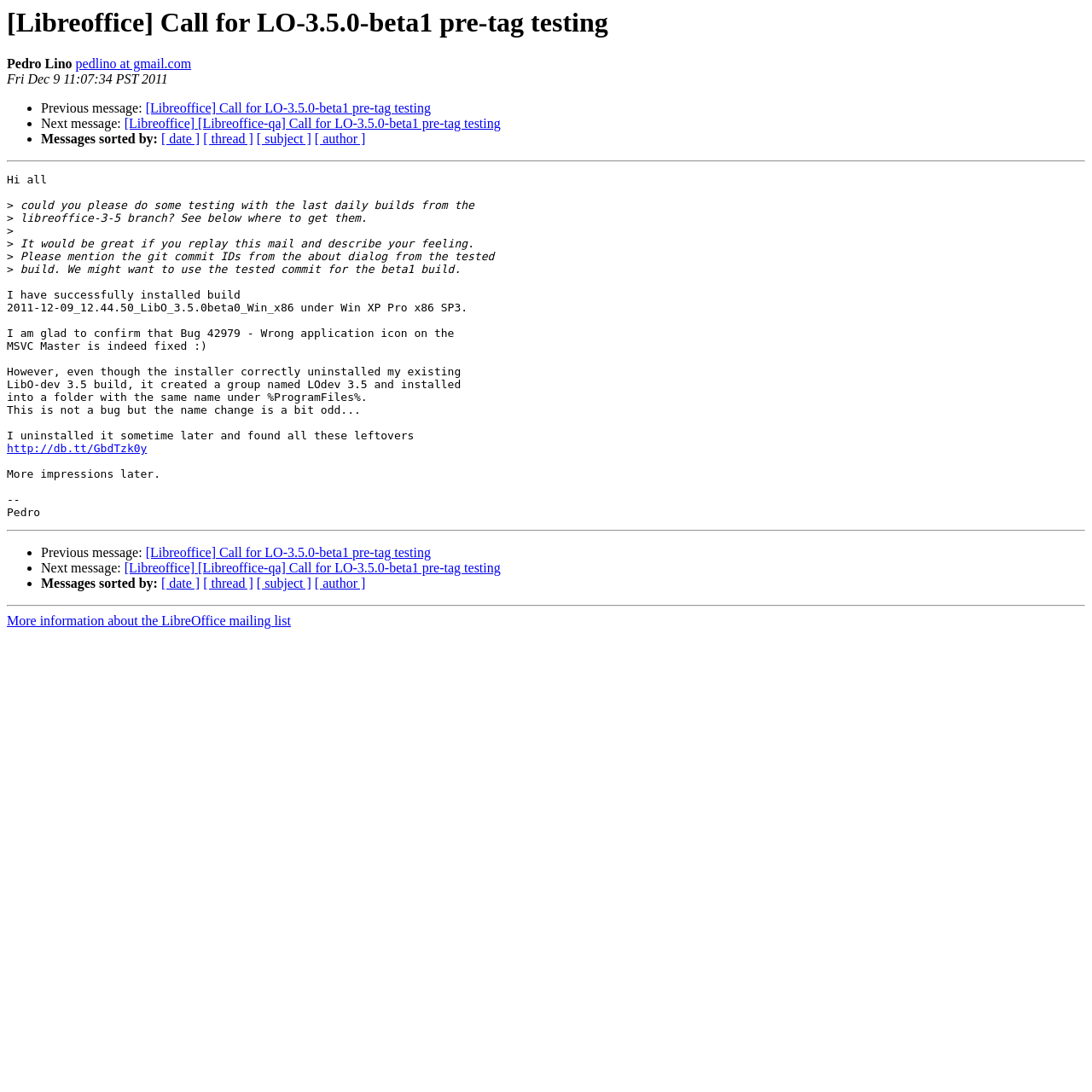Give a full account of the webpage's elements and their arrangement.

This webpage appears to be an email thread discussion about testing Libreoffice 3.5.0-beta1. At the top, there is a heading with the title "[Libreoffice] Call for LO-3.5.0-beta1 pre-tag testing" and the sender's name "Pedro Lino" with their email address "pedlino at gmail.com" next to it. Below the heading, there is a timestamp "Fri Dec 9 11:07:34 PST 2011".

The main content of the page is a message from Pedro Lino, which is divided into several paragraphs. The message starts with a greeting and a request for testing the latest daily builds from the libreoffice-3-5 branch. Pedro asks the recipients to reply to the email and describe their experience. He also mentions that it would be great if they could provide the git commit IDs from the about dialog of the tested build.

Following the message, there is a section where Pedro shares his own experience of testing the build. He mentions that he successfully installed the build under Win XP Pro x86 SP3 and confirms that a bug related to the application icon is fixed. However, he notes that the installer created a group named LOdev 3.5 and installed into a folder with the same name under %ProgramFiles%, which is not a bug but an odd naming convention. Pedro also mentions that he uninstalled the build later and found some leftovers.

There are several links and buttons throughout the page, including links to previous and next messages, links to sort messages by date, thread, subject, or author, and a link to more information about the LibreOffice mailing list at the bottom of the page.